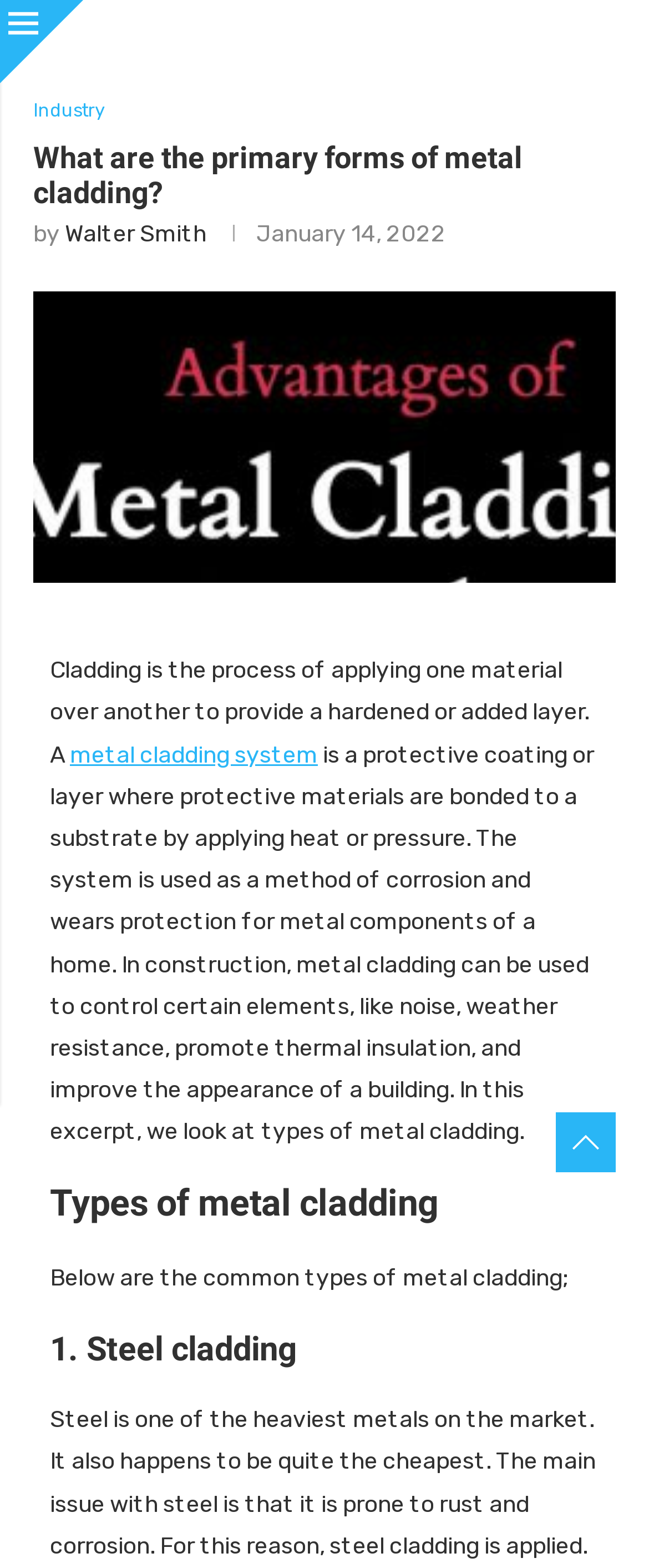Examine the image and give a thorough answer to the following question:
Who is the author of this article?

The author's name is mentioned in the article, specifically in the section where it says 'by Walter Smith'.